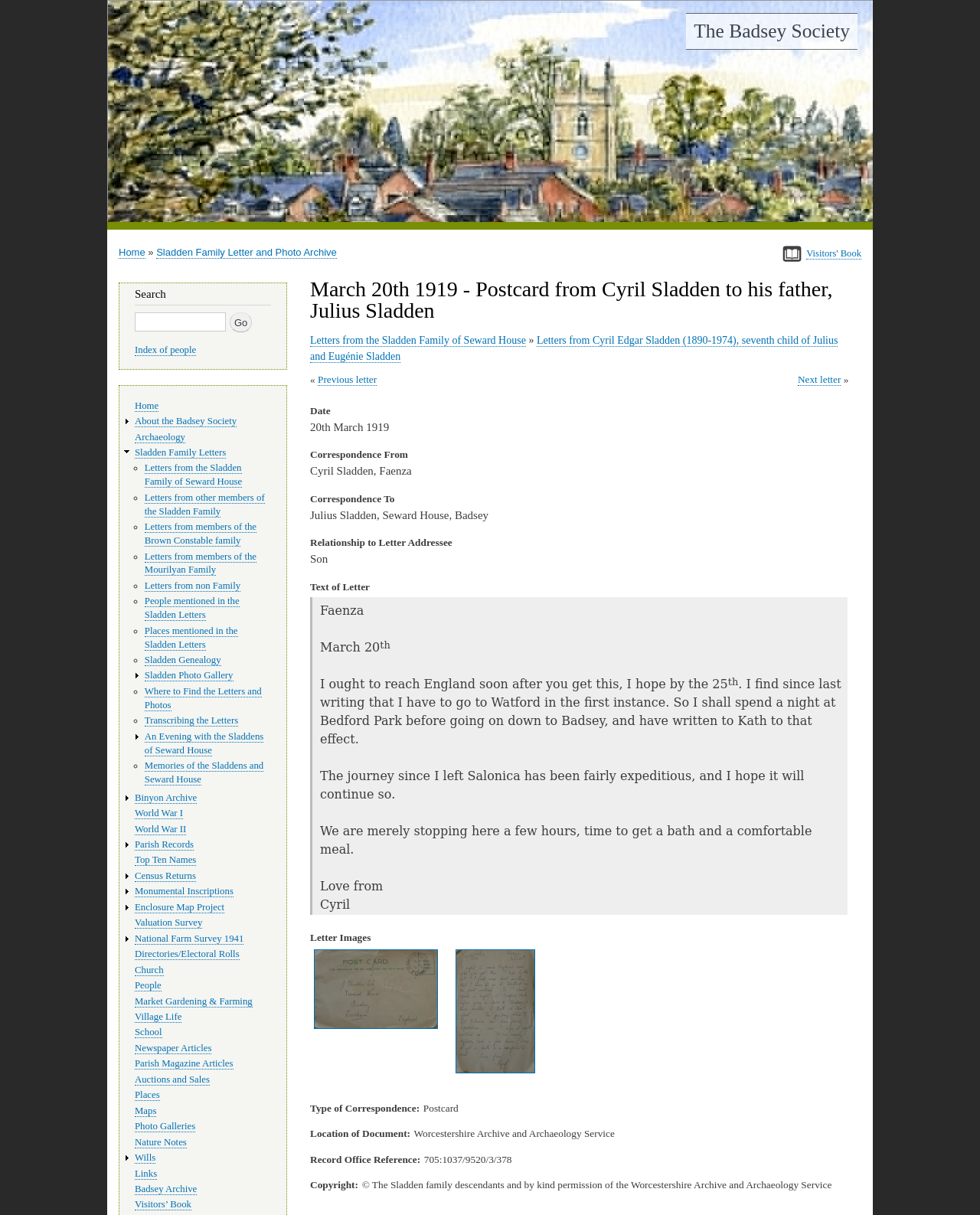Who is the sender of the postcard?
Look at the image and answer the question with a single word or phrase.

Cyril Sladden